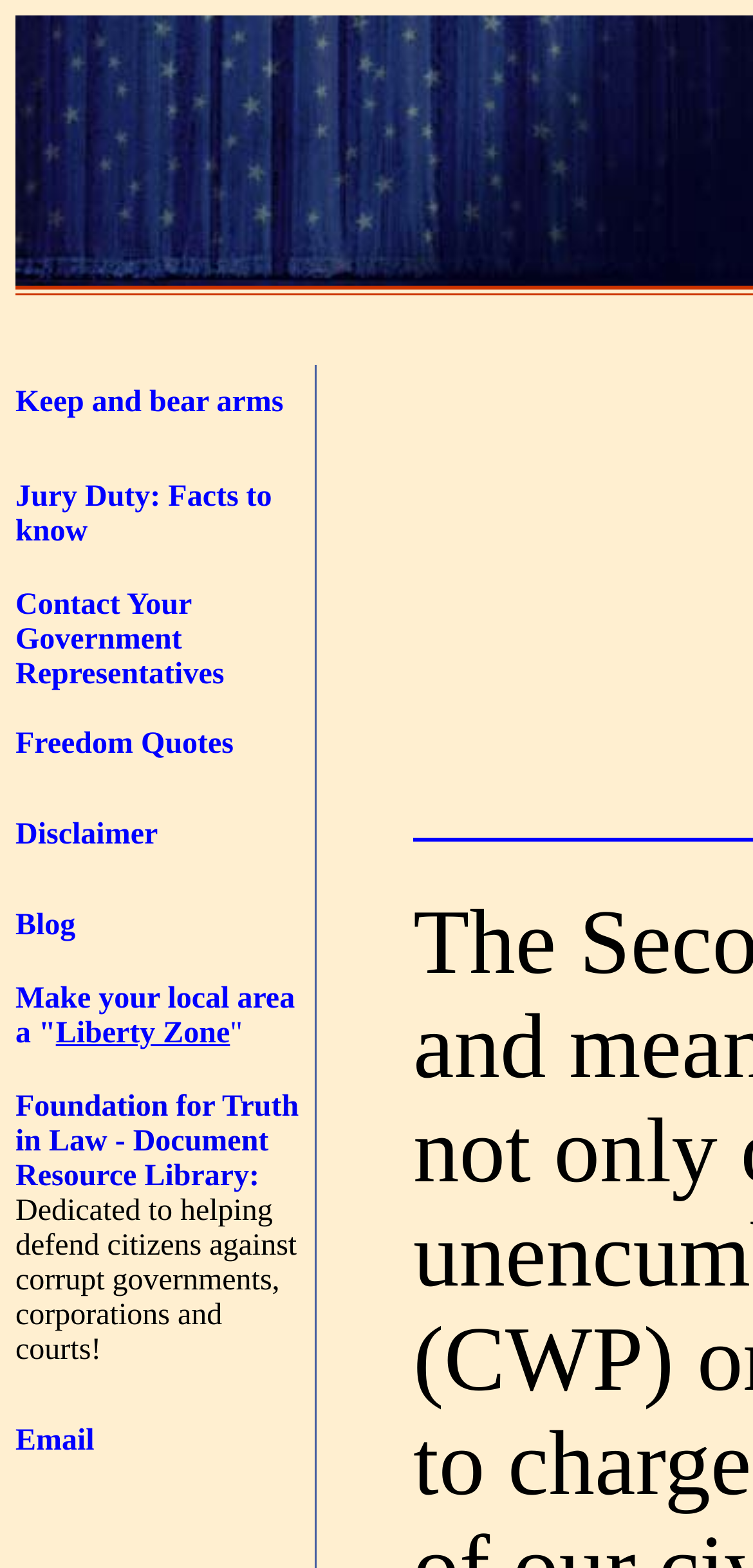Please specify the coordinates of the bounding box for the element that should be clicked to carry out this instruction: "Submit a request". The coordinates must be four float numbers between 0 and 1, formatted as [left, top, right, bottom].

None